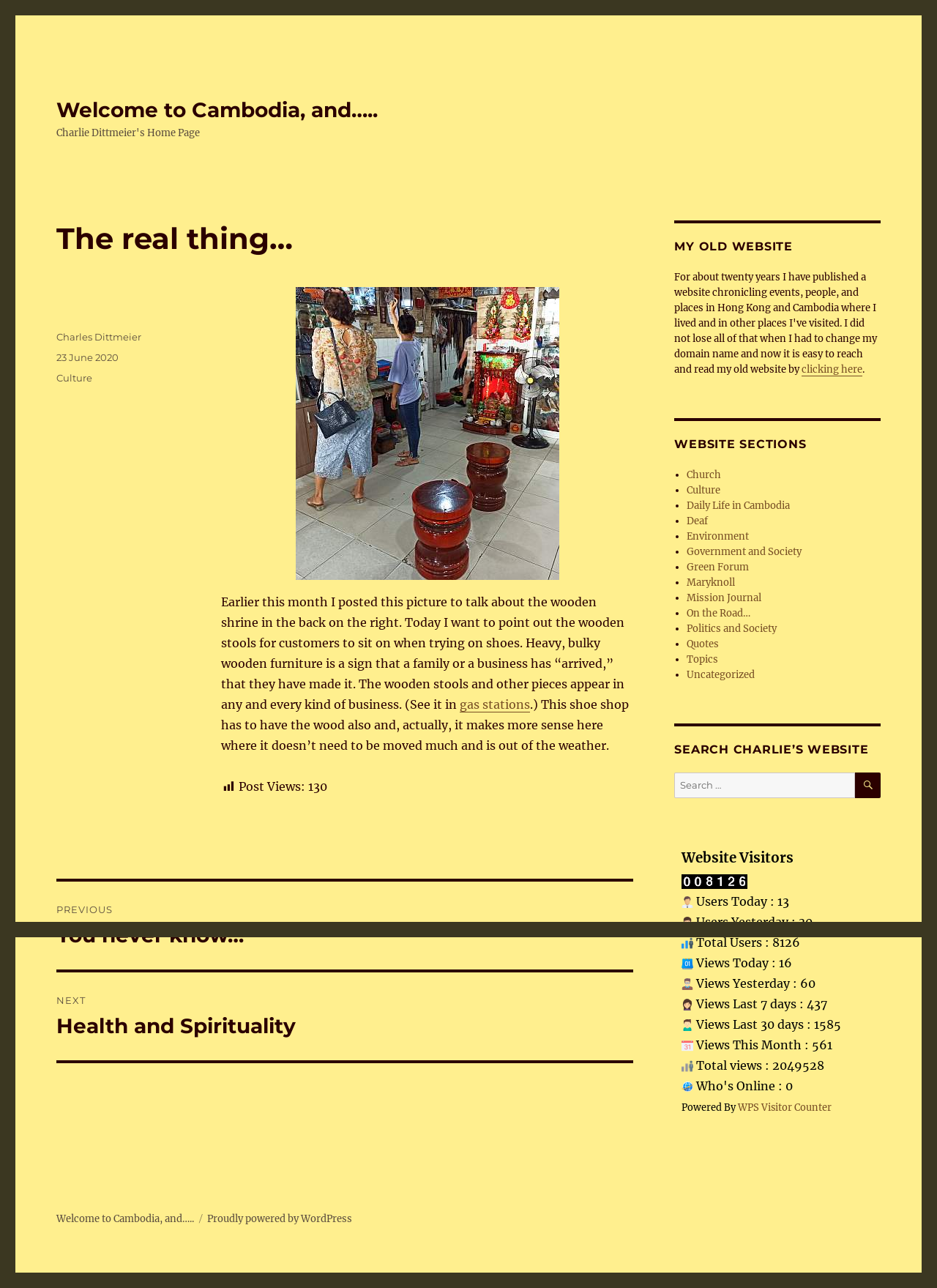Provide the bounding box coordinates of the HTML element described as: "clicking here". The bounding box coordinates should be four float numbers between 0 and 1, i.e., [left, top, right, bottom].

[0.856, 0.282, 0.921, 0.292]